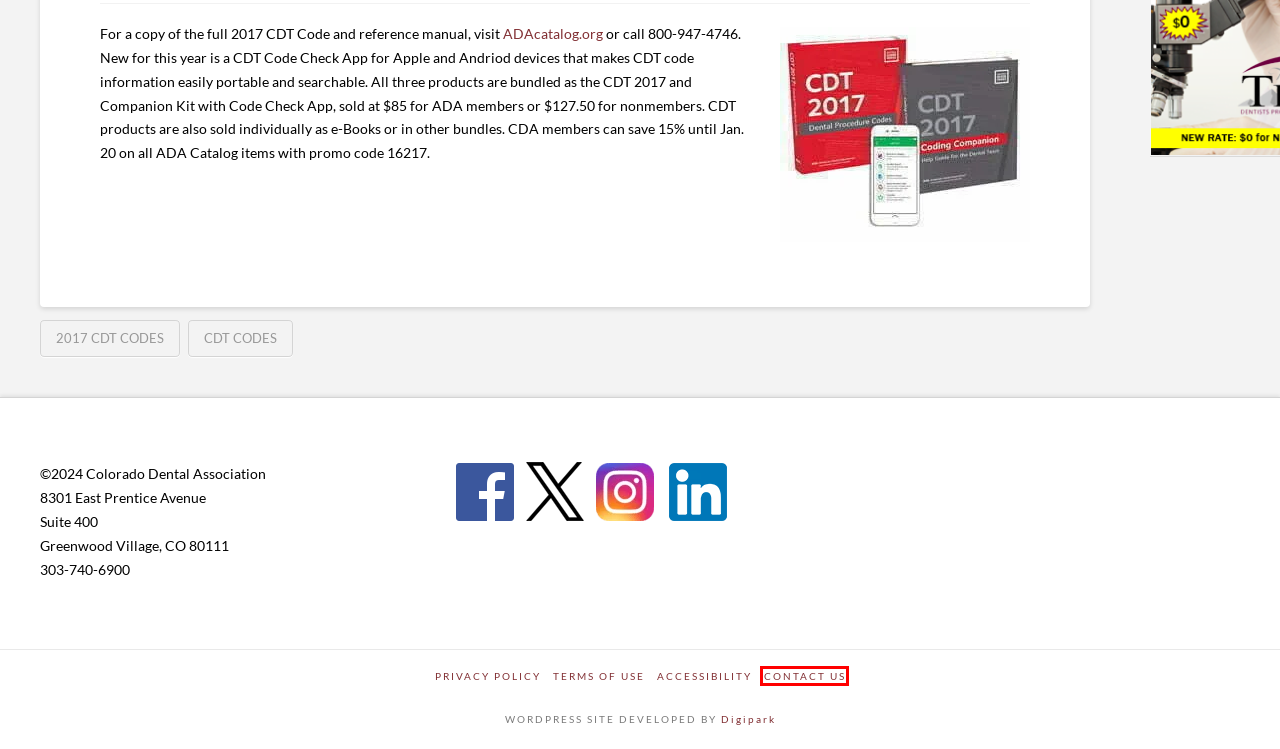You are provided with a screenshot of a webpage containing a red rectangle bounding box. Identify the webpage description that best matches the new webpage after the element in the bounding box is clicked. Here are the potential descriptions:
A. CDA Accessibility Statement - Colorado Dental Association
B. Terms of Use Policy - Colorado Dental Association
C. 2017 CDT Codes Archives - Colorado Dental Association
D. Practice Financing - Colorado Dental Association
E. Contact Us Today - Colorado Dental Association
F. Privacy Policy - Colorado Dental Association
G. Membership - Colorado Dental Association
H. Why Join? - Colorado Dental Association

E